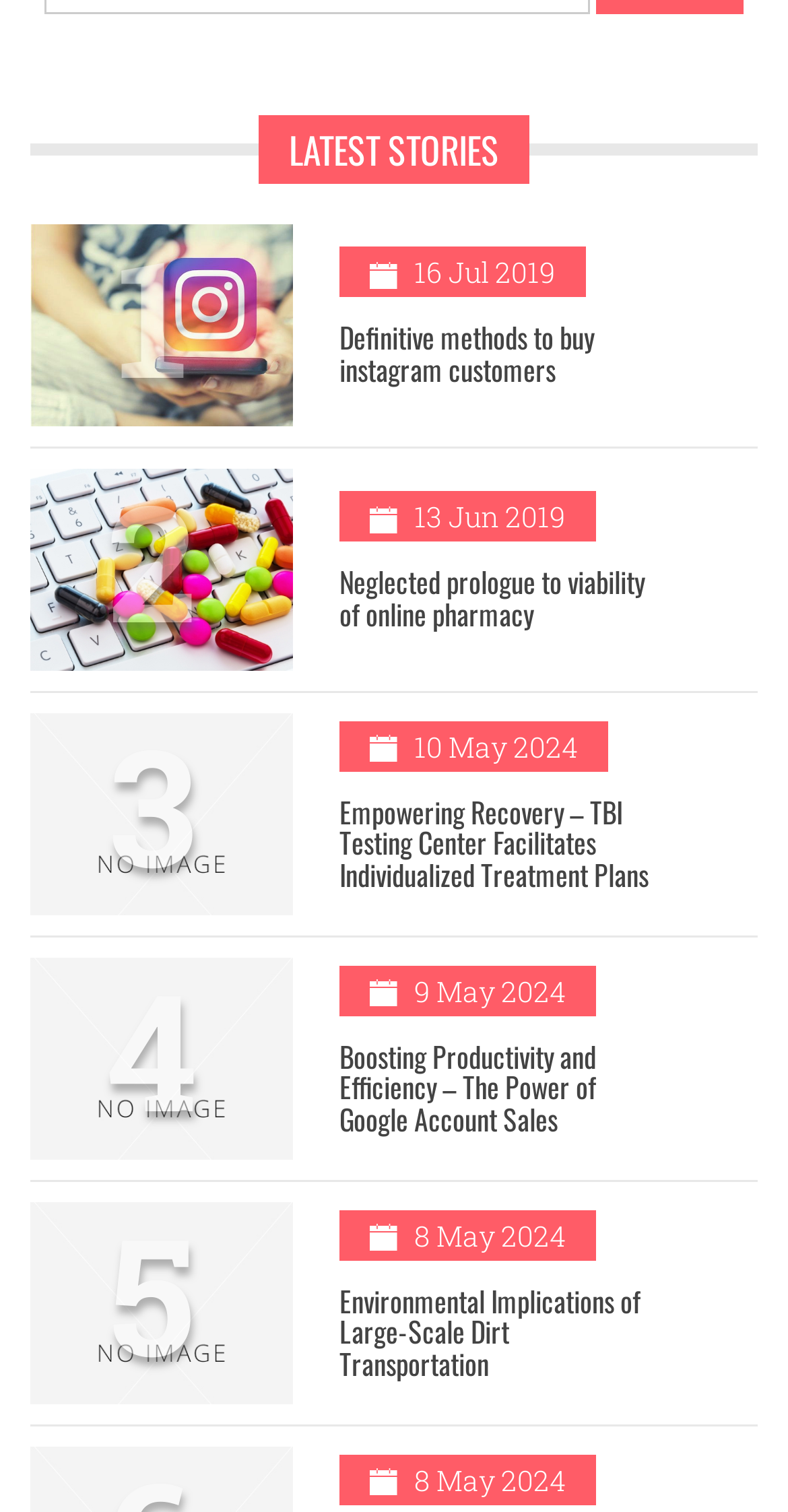How many links are in the third article?
Provide a one-word or short-phrase answer based on the image.

2